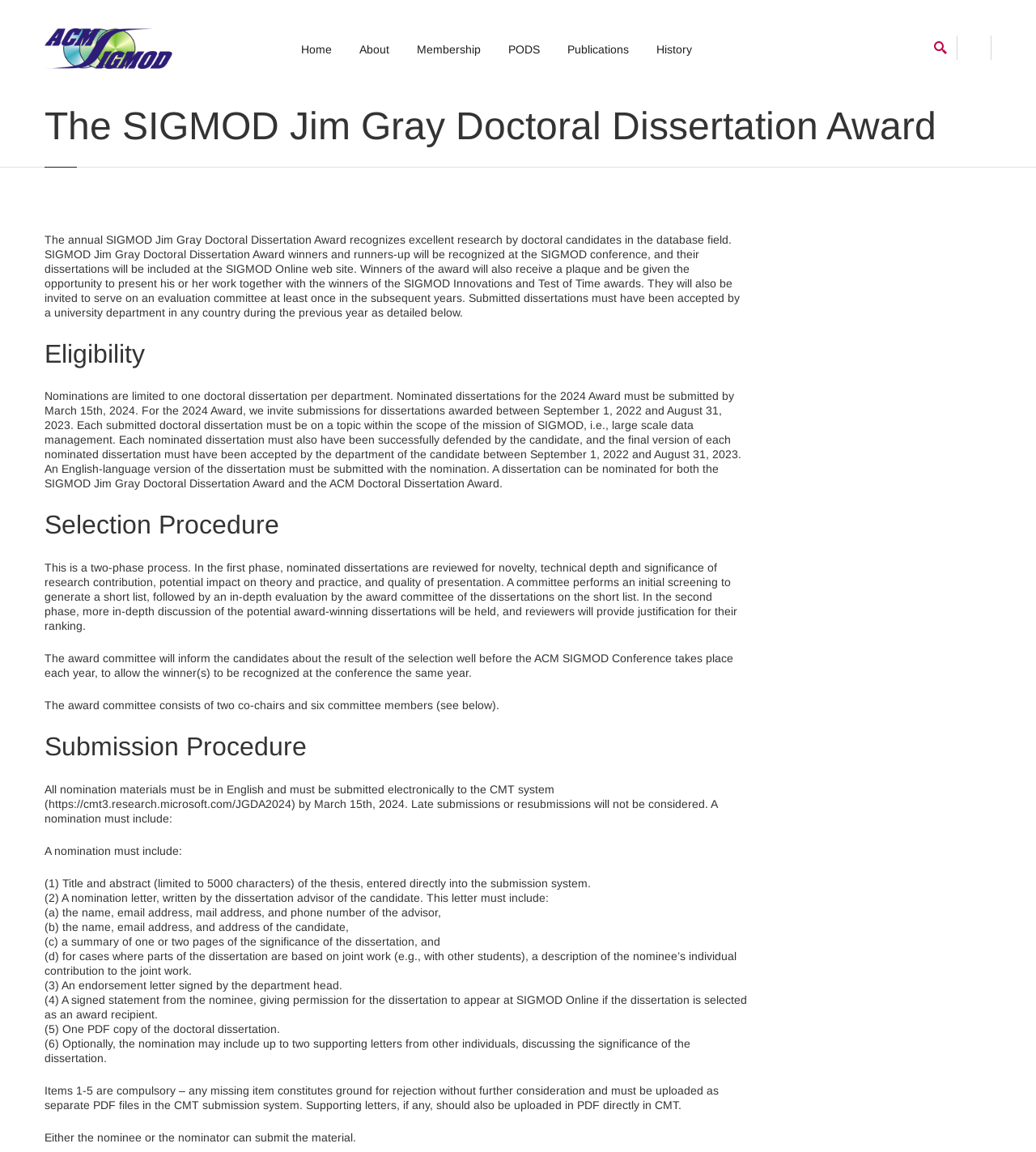Can you find and generate the webpage's heading?

The SIGMOD Jim Gray Doctoral Dissertation Award